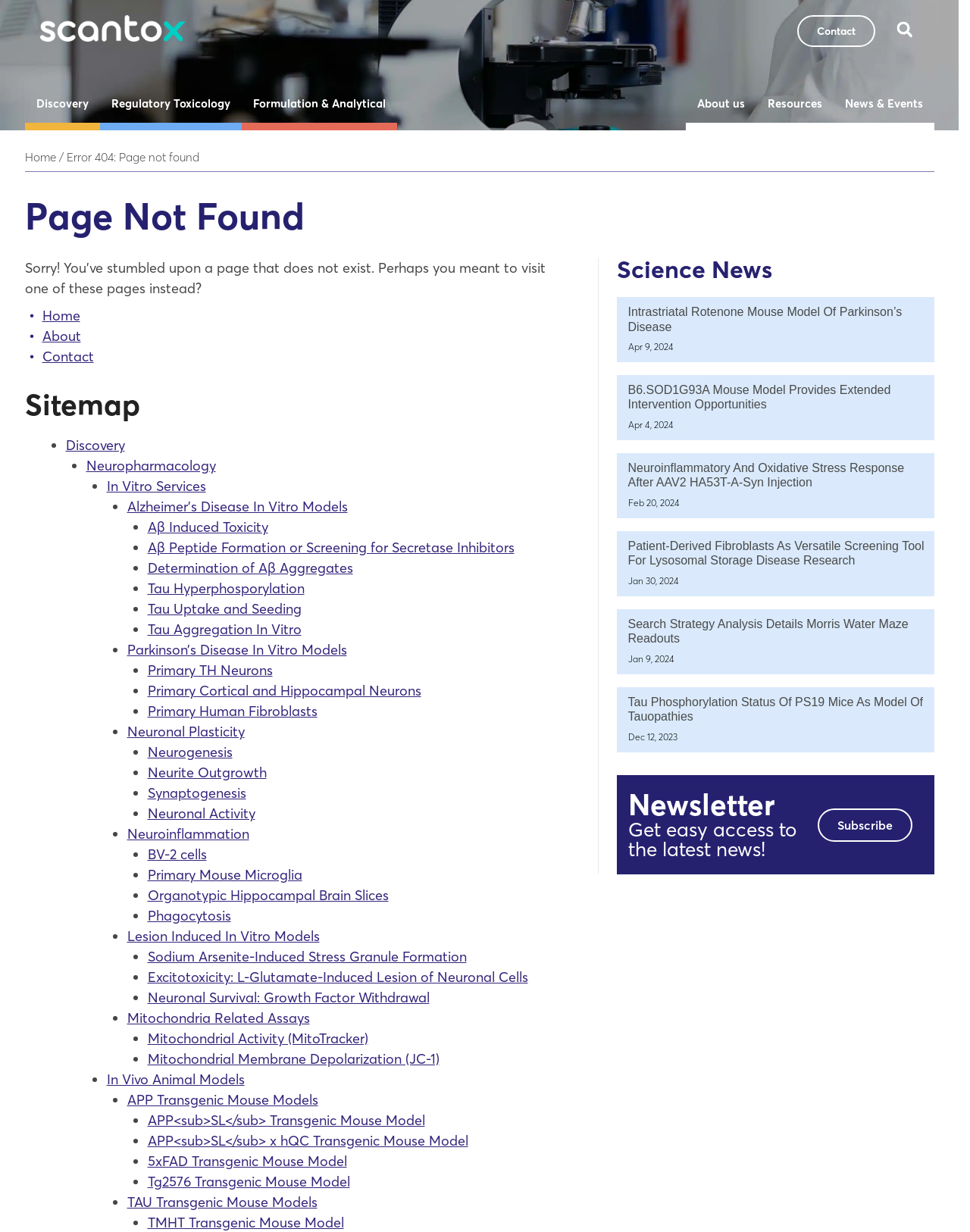Please determine the bounding box coordinates of the element to click in order to execute the following instruction: "learn about 'Aβ Induced Toxicity'". The coordinates should be four float numbers between 0 and 1, specified as [left, top, right, bottom].

[0.585, 0.112, 0.932, 0.13]